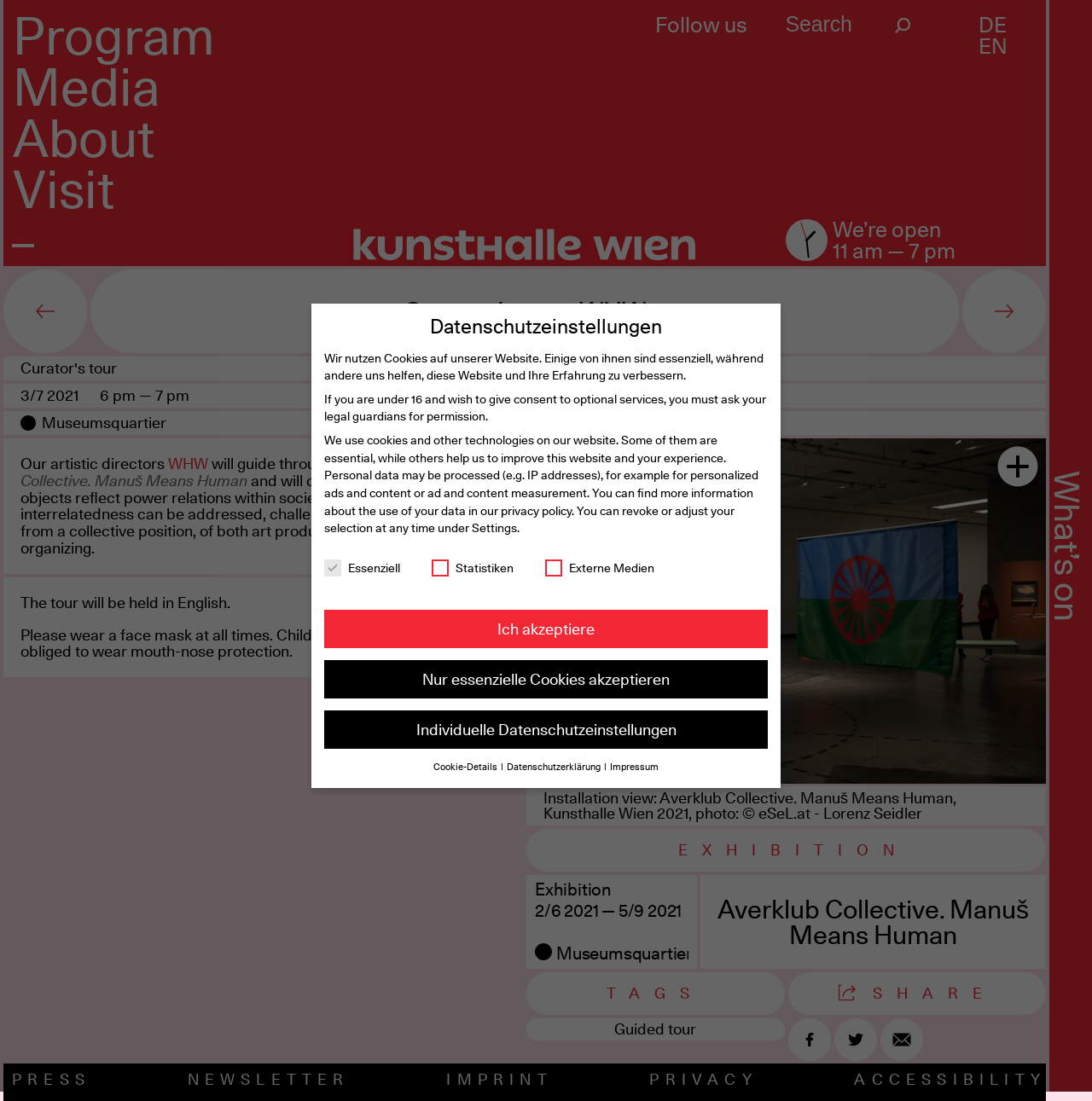Please determine the bounding box coordinates of the clickable area required to carry out the following instruction: "View the exhibition details". The coordinates must be four float numbers between 0 and 1, represented as [left, top, right, bottom].

[0.482, 0.795, 0.958, 0.88]